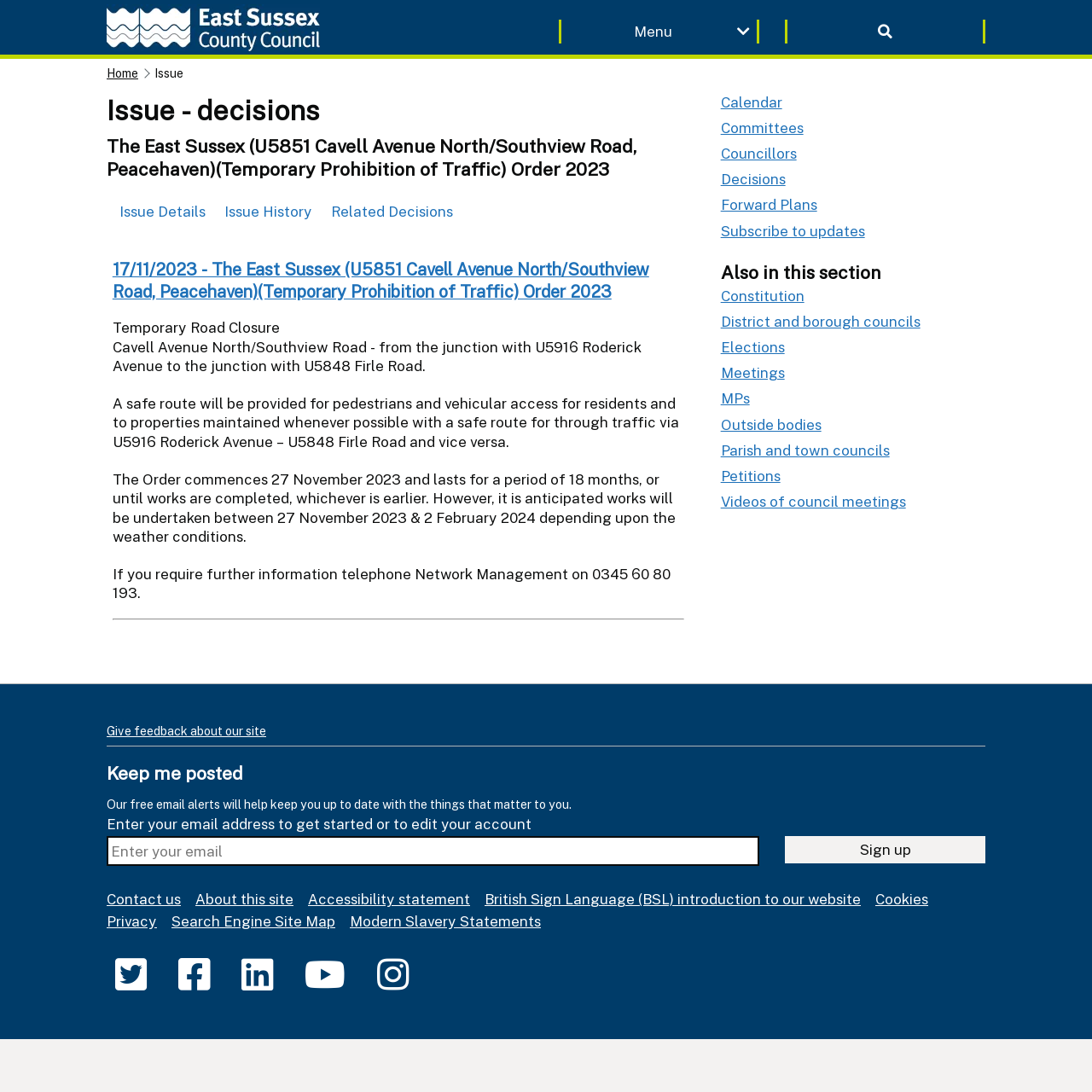Generate a thorough caption detailing the webpage content.

This webpage is about a specific issue, "The East Sussex (U5851 Cavell Avenue North/Southview Road, Peacehaven)(Temporary Prohibition of Traffic) Order 2023", on the East Sussex County Council website. At the top, there is a link to skip to the main content, followed by the council's logo and a link to the council's homepage. 

Below this, there are two buttons to toggle the menu and search bar. The main content area is divided into sections. On the left, there are links to navigate to different parts of the website, including the home page, issue details, issue history, and related decisions. 

The main section displays information about the issue, including the title, a description of the temporary road closure, and details about the affected area and duration of the closure. There is also a separator line below this section.

On the right side, there are links to other sections of the website, including the calendar, committees, councillors, decisions, and forward plans. Below this, there is a section titled "Also in this section" with links to related topics such as the constitution, district and borough councils, and elections.

At the bottom of the page, there is a section to give feedback about the website, followed by a section to sign up for email alerts. There are also links to contact the council, information about the website, and accessibility statements. Finally, there are links to the council's social media profiles.